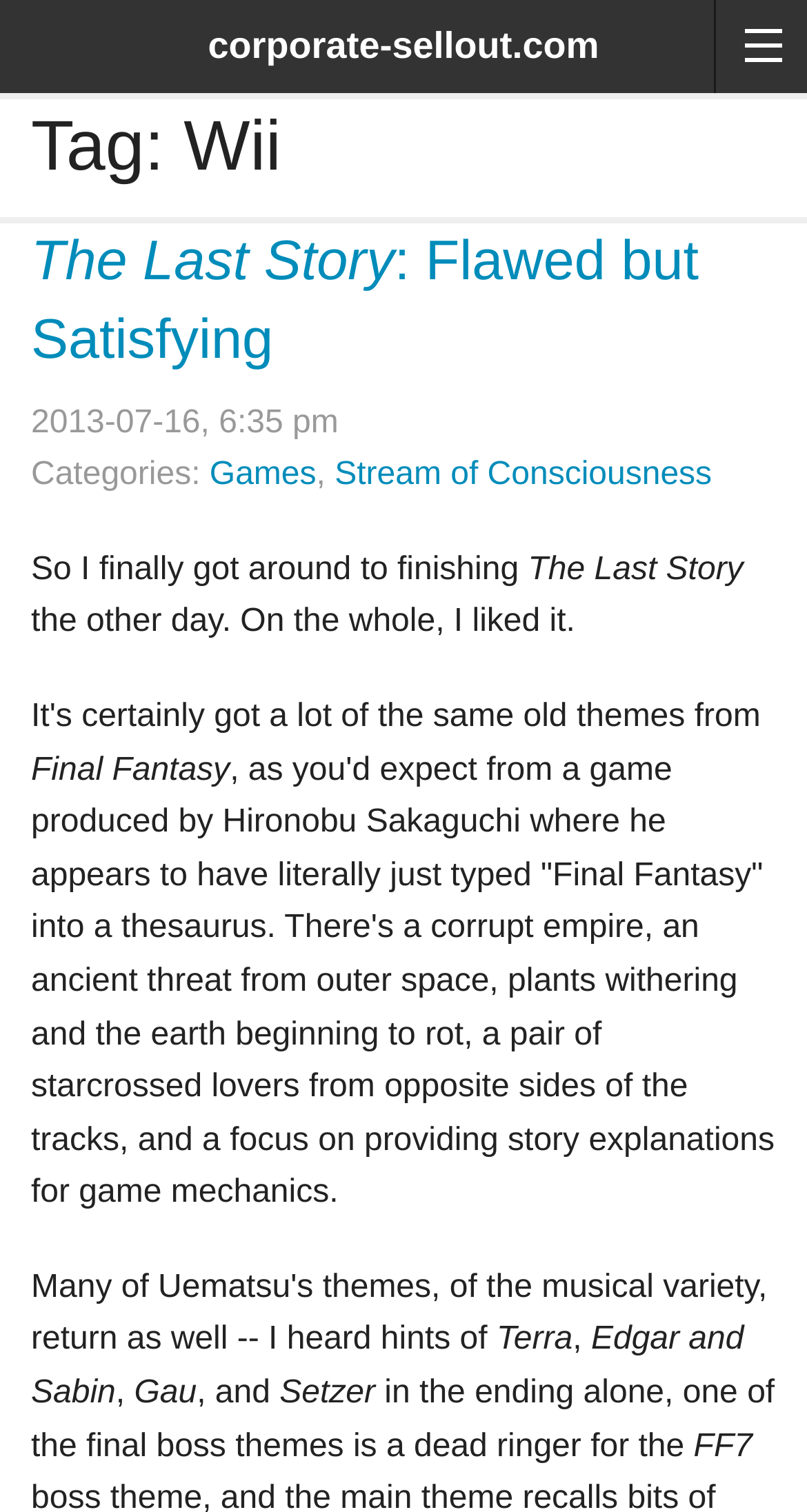Identify the bounding box of the UI element described as follows: "Games". Provide the coordinates as four float numbers in the range of 0 to 1 [left, top, right, bottom].

[0.26, 0.303, 0.392, 0.326]